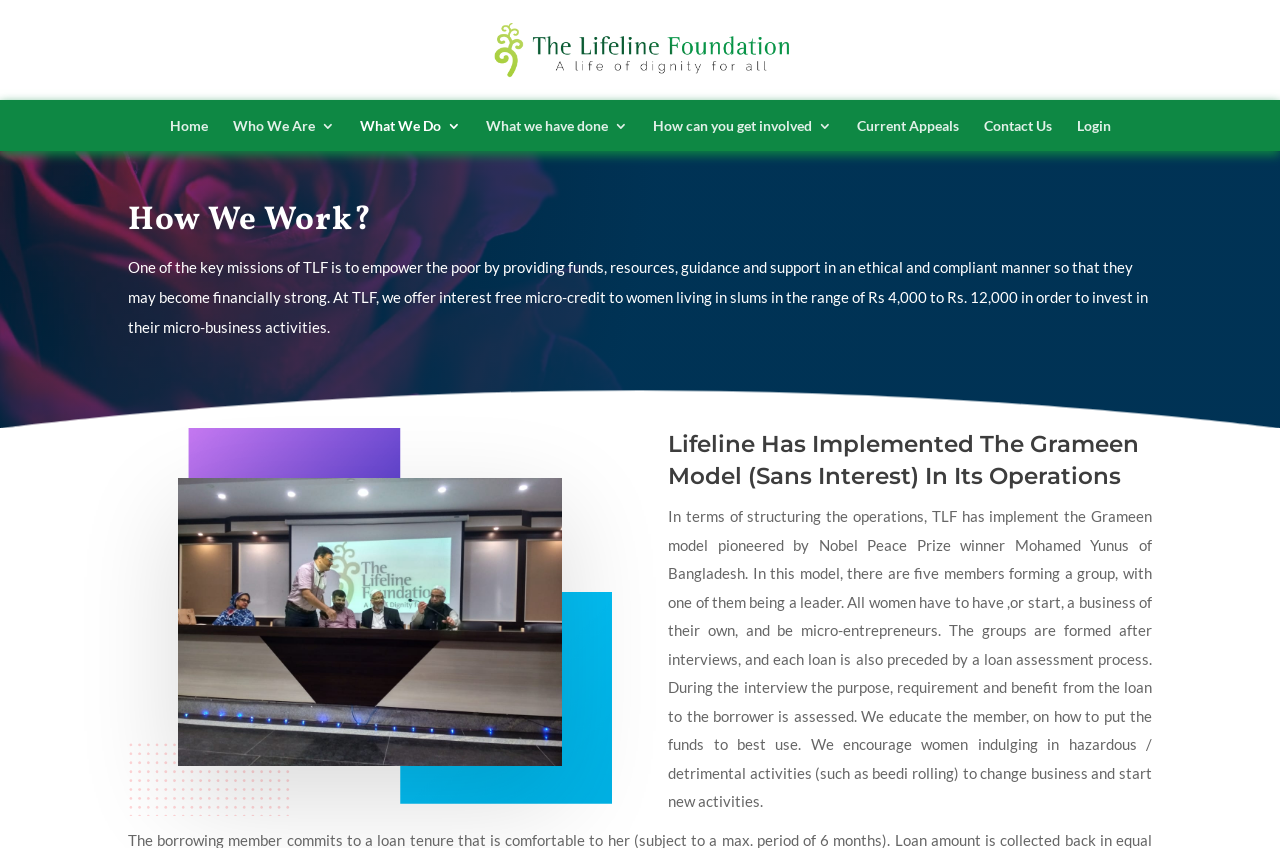Find the bounding box coordinates for the area you need to click to carry out the instruction: "Visit the Contact Us page". The coordinates should be four float numbers between 0 and 1, indicated as [left, top, right, bottom].

[0.768, 0.14, 0.821, 0.157]